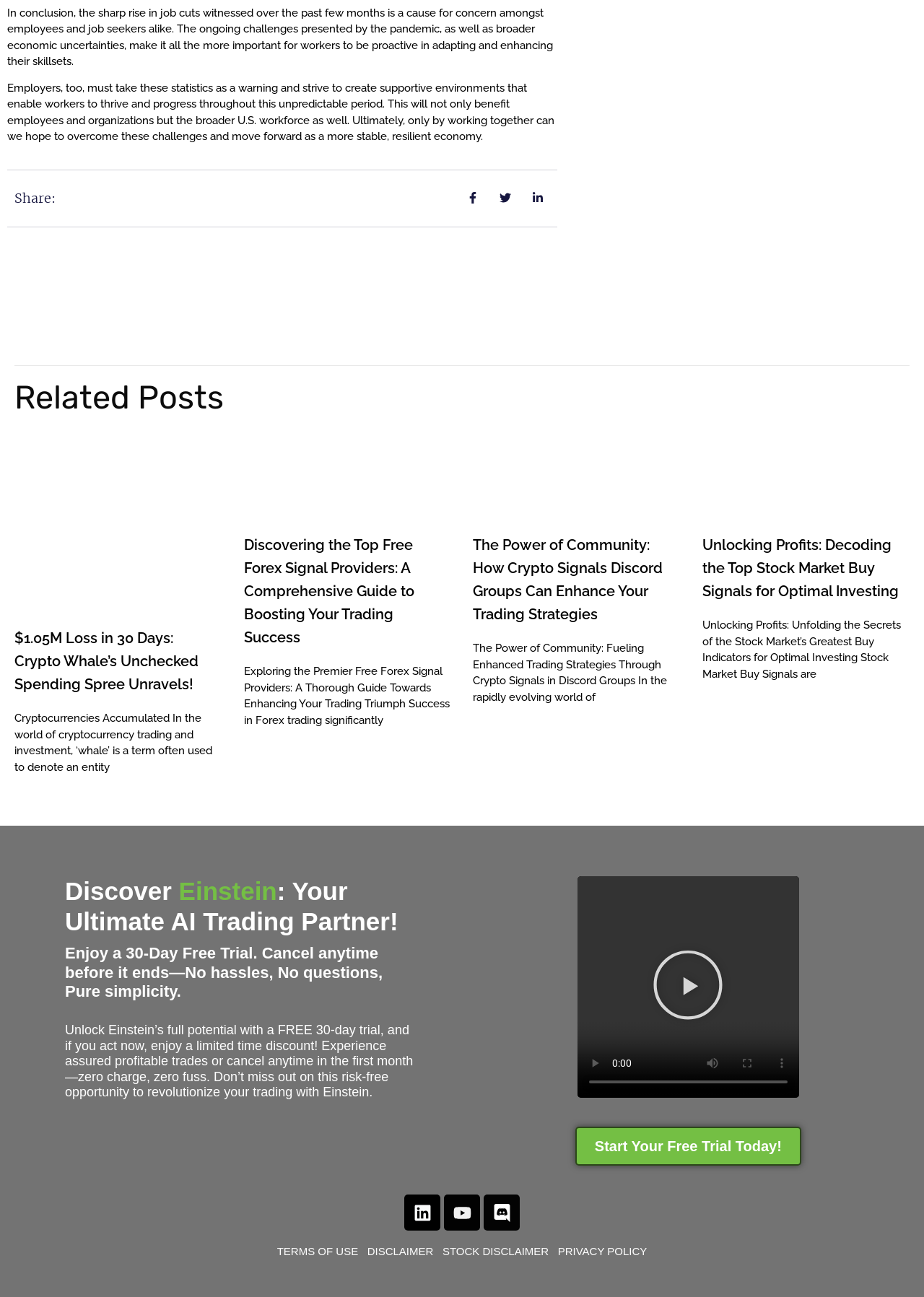Using the description: "PRIVACY POLICY", determine the UI element's bounding box coordinates. Ensure the coordinates are in the format of four float numbers between 0 and 1, i.e., [left, top, right, bottom].

[0.604, 0.96, 0.7, 0.97]